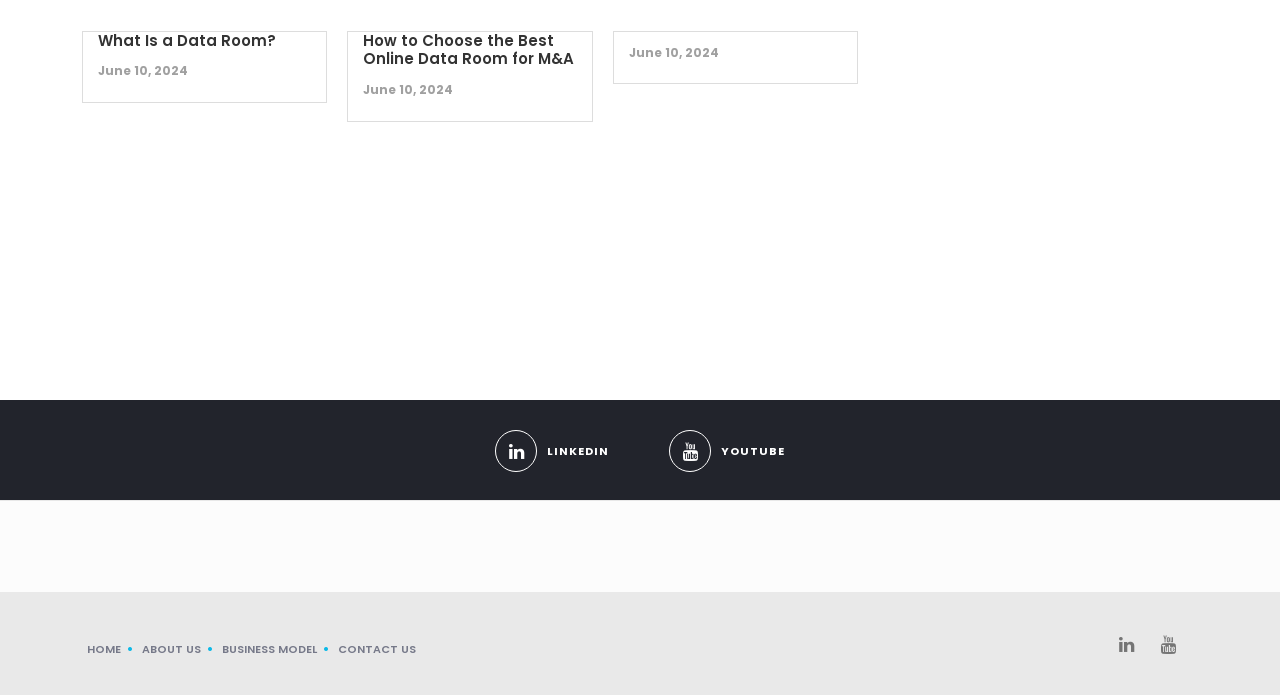How many navigation links are present at the top?
Based on the screenshot, give a detailed explanation to answer the question.

There are four navigation links present at the top of the webpage, namely 'HOME.', 'ABOUT US.', 'BUSINESS MODEL.', and 'CONTACT US', which can be used to navigate to different sections of the website.